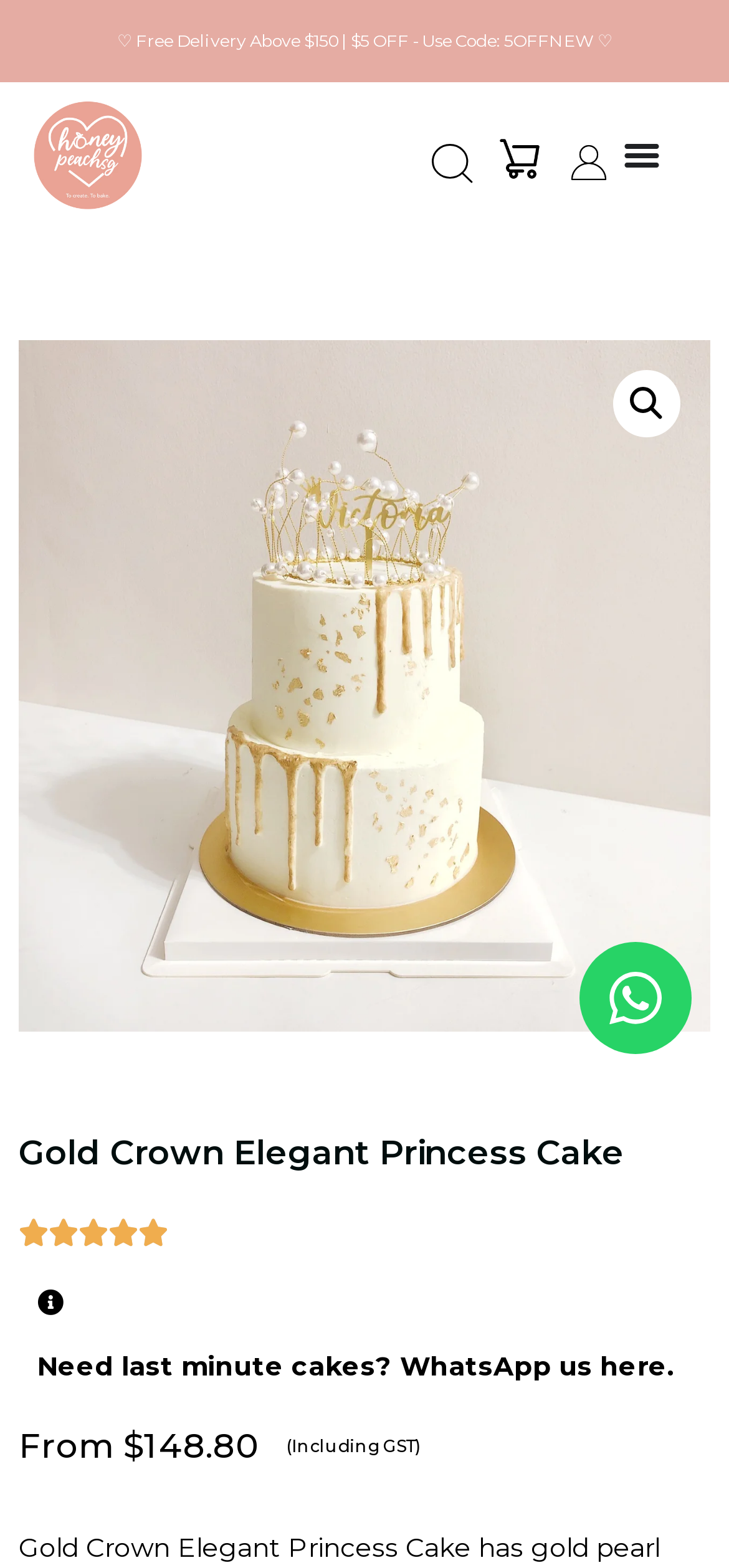Reply to the question with a single word or phrase:
What is the rating of the cake?

5 out of 5